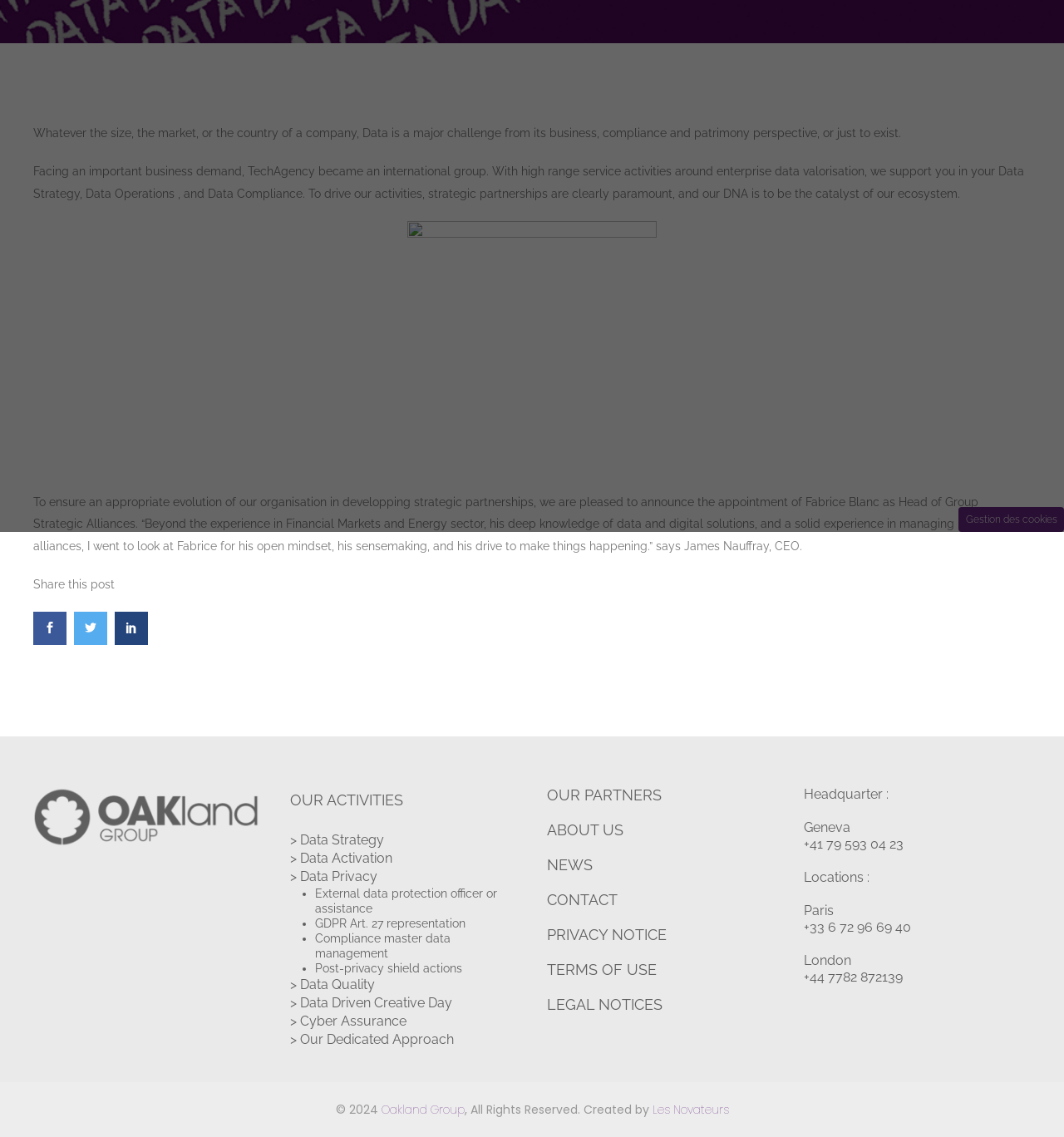Identify the bounding box coordinates for the UI element mentioned here: "GDPR Art. 27 representation". Provide the coordinates as four float values between 0 and 1, i.e., [left, top, right, bottom].

[0.296, 0.806, 0.438, 0.818]